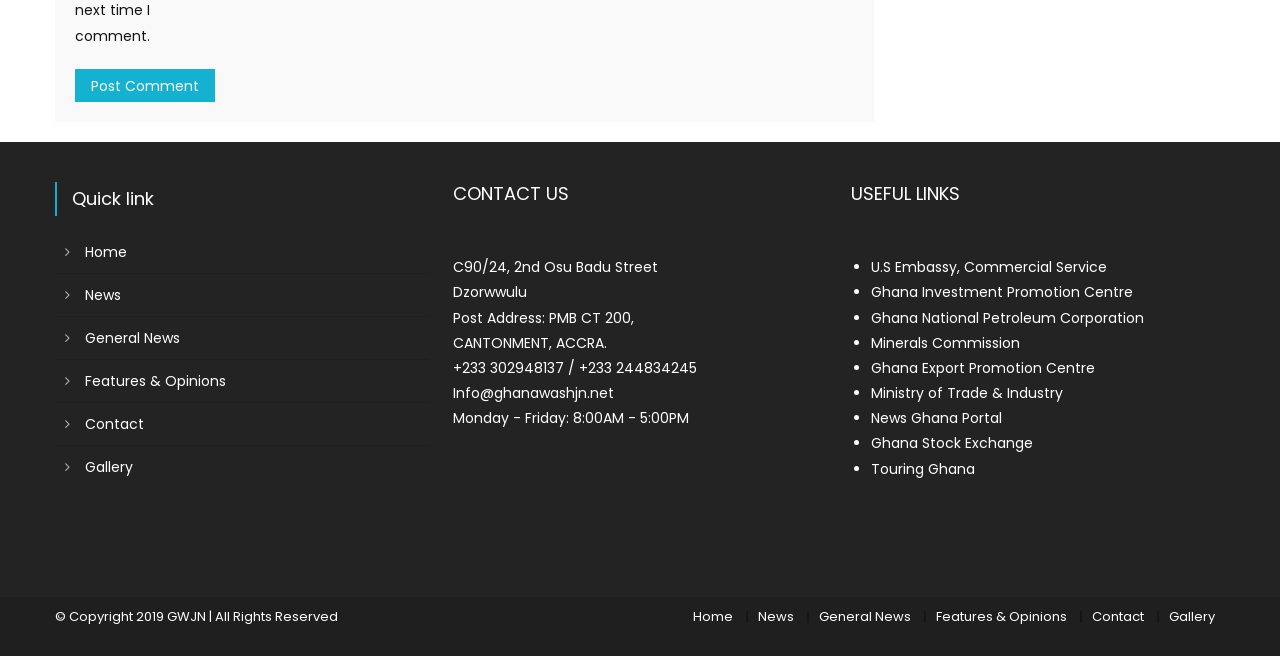Provide a brief response in the form of a single word or phrase:
What are the working hours of the organization?

Monday - Friday: 8:00AM - 5:00PM